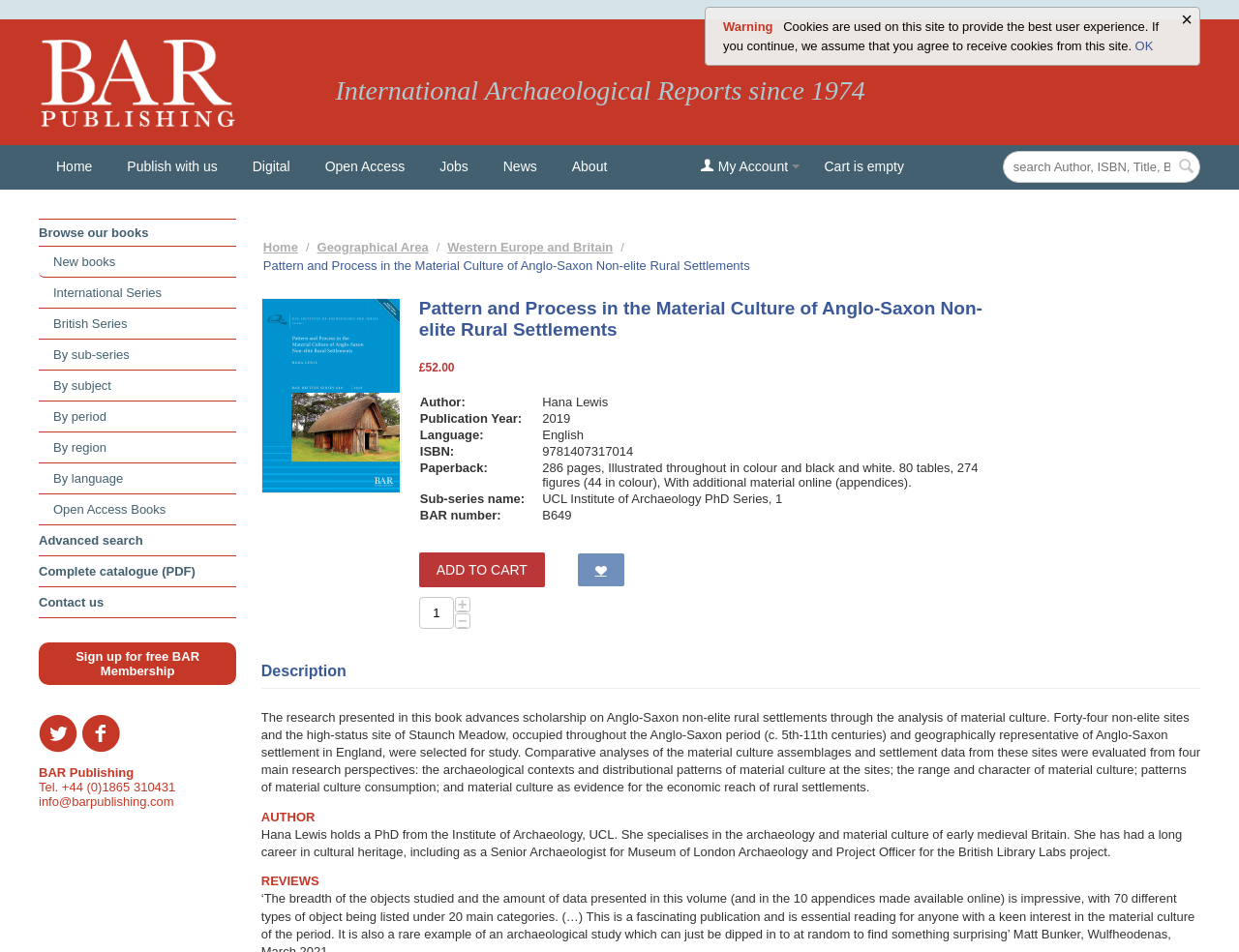Provide a short answer using a single word or phrase for the following question: 
What is the author's name?

Hana Lewis